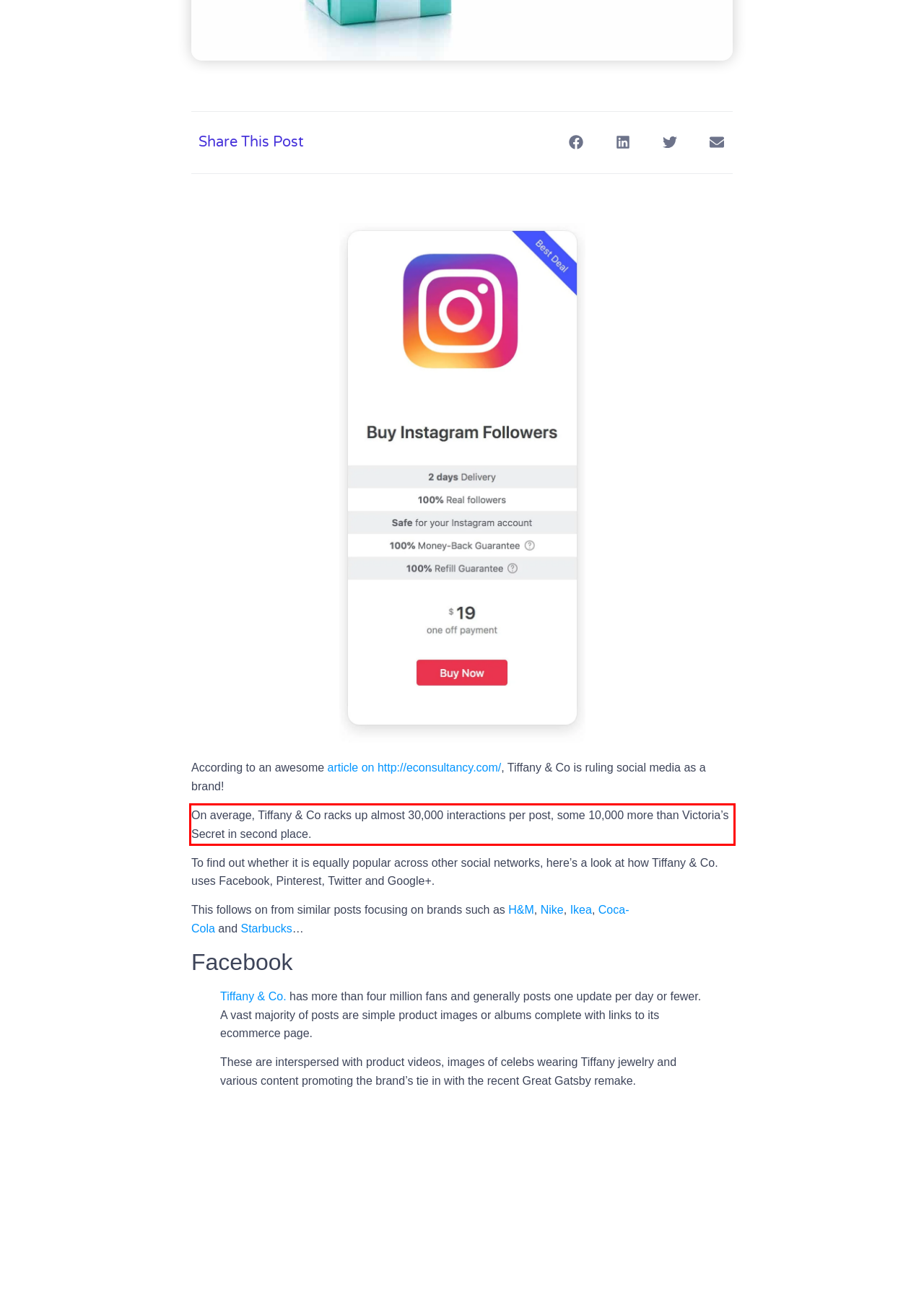Using the provided screenshot of a webpage, recognize and generate the text found within the red rectangle bounding box.

On average, Tiffany & Co racks up almost 30,000 interactions per post, some 10,000 more than Victoria’s Secret in second place.